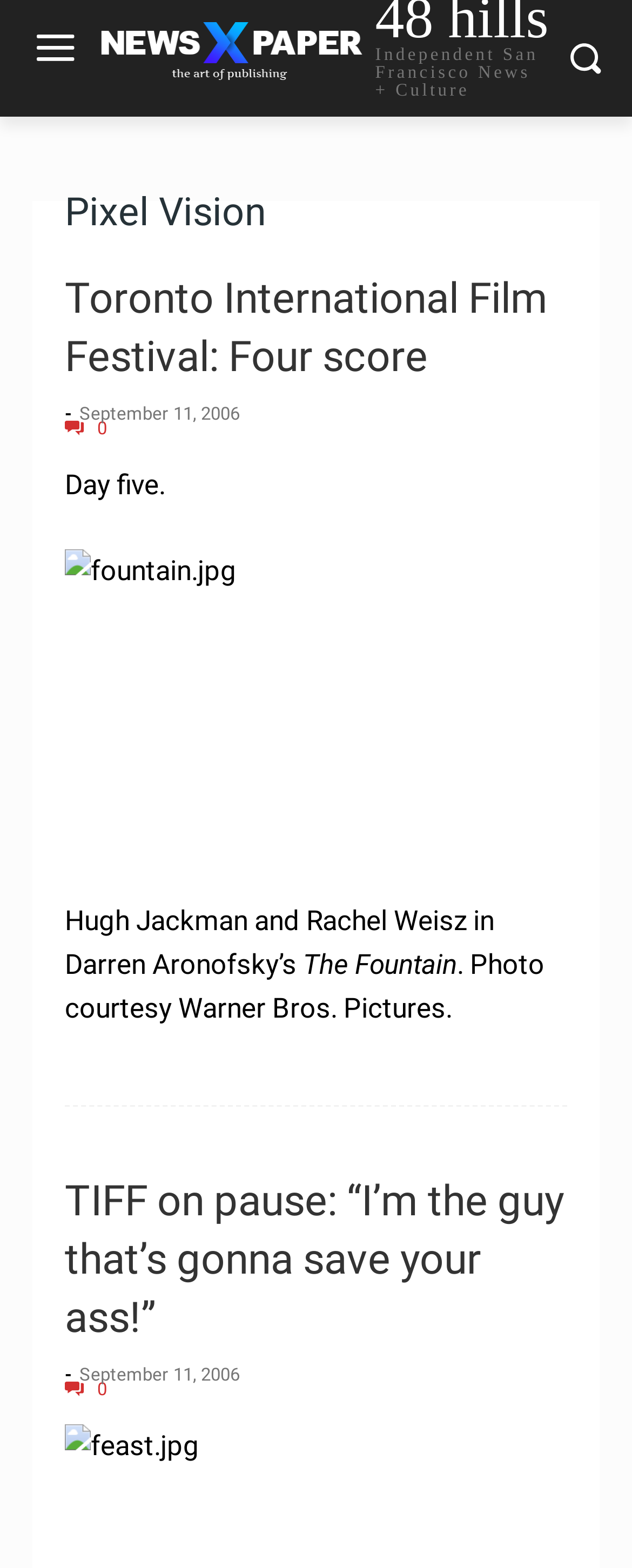What is the name of the movie mentioned in the first article?
Please provide a comprehensive answer based on the visual information in the image.

I read the text associated with the first article, which mentions 'Hugh Jackman and Rachel Weisz in Darren Aronofsky’s The Fountain'. This suggests that the movie 'The Fountain' is being discussed in the article.